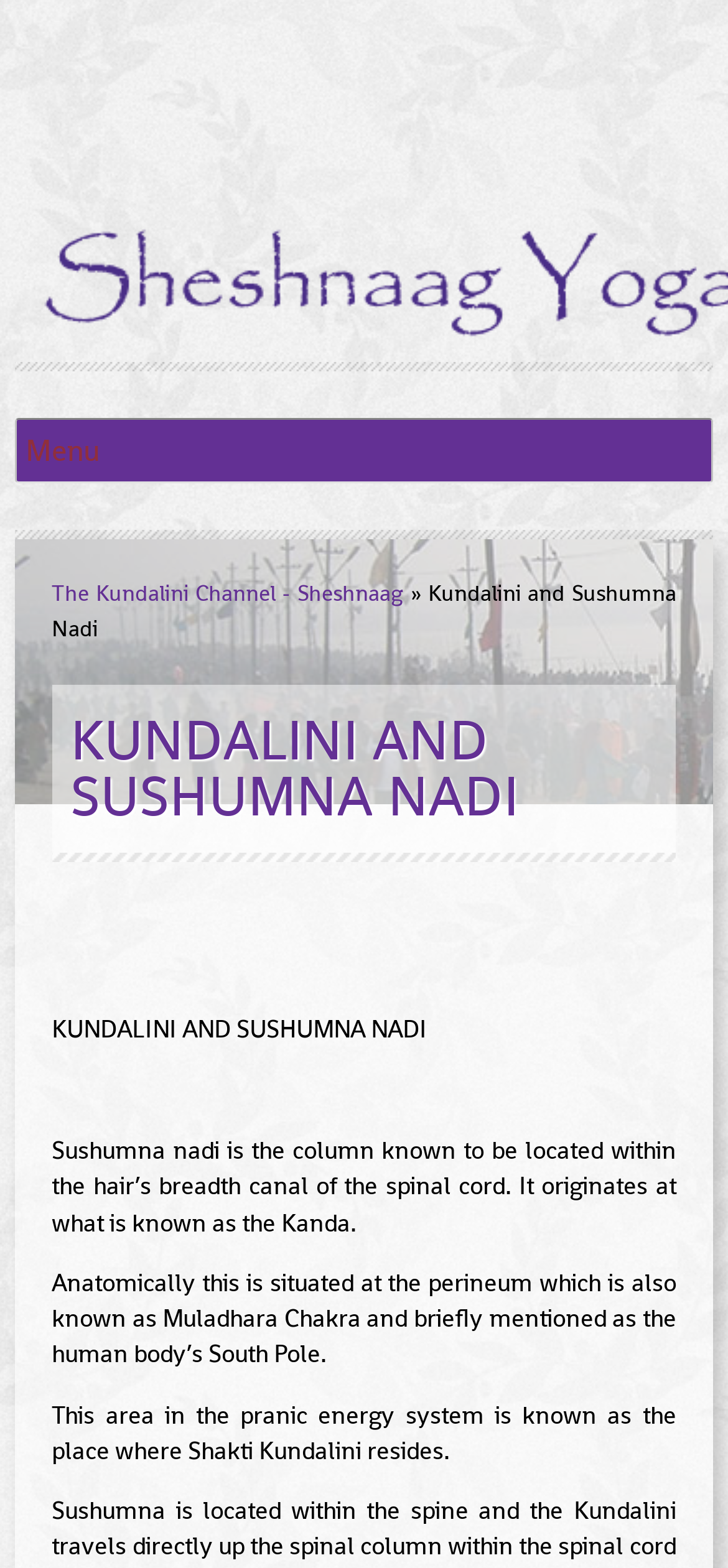Show the bounding box coordinates for the HTML element as described: "The Kundalini Channel - Sheshnaag".

[0.071, 0.369, 0.555, 0.388]